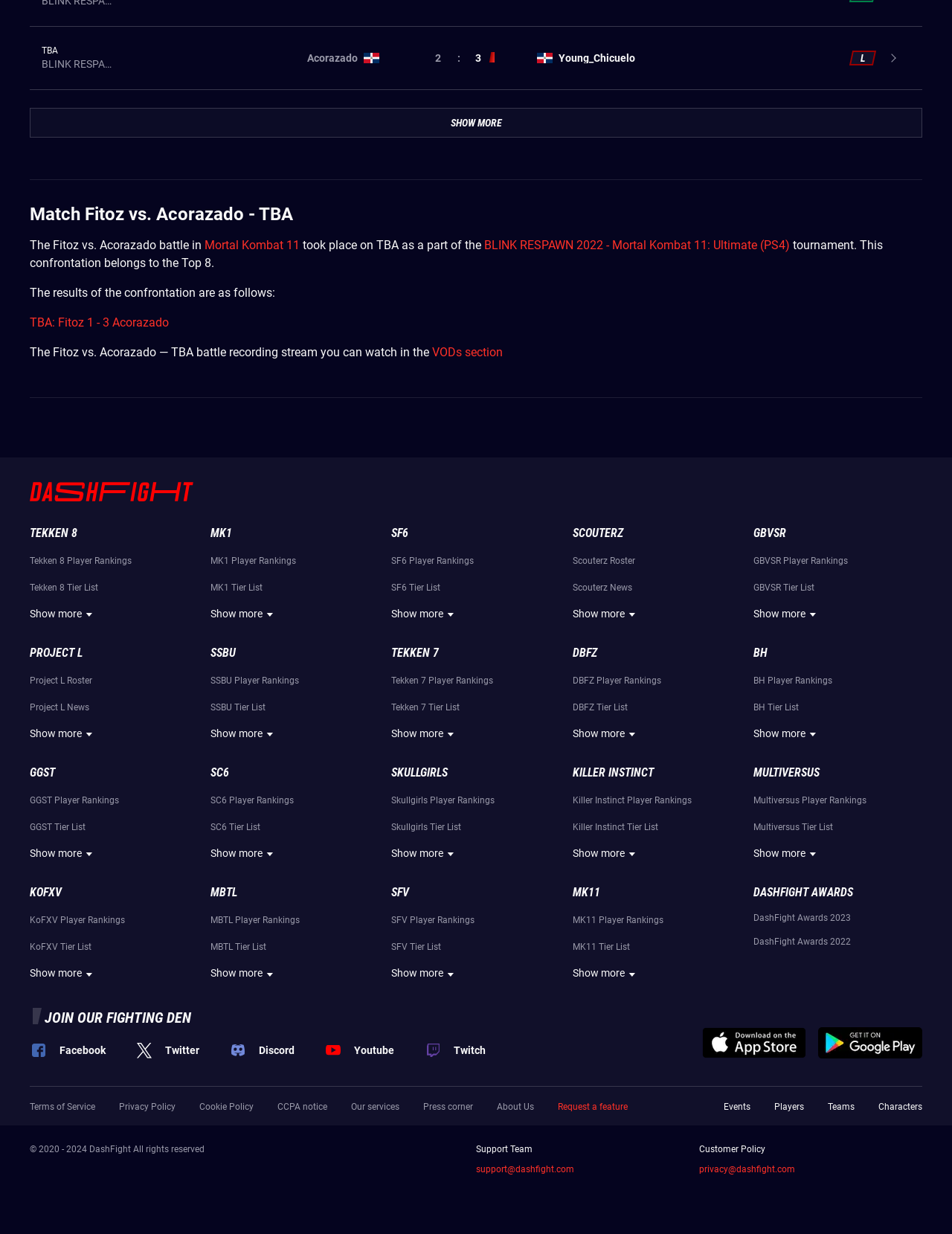Carefully observe the image and respond to the question with a detailed answer:
What is the result of the match?

The result of the match can be found in the table cell with the text '2 : 3', which indicates that Fitoz won 2 games and Acorazado won 3 games.